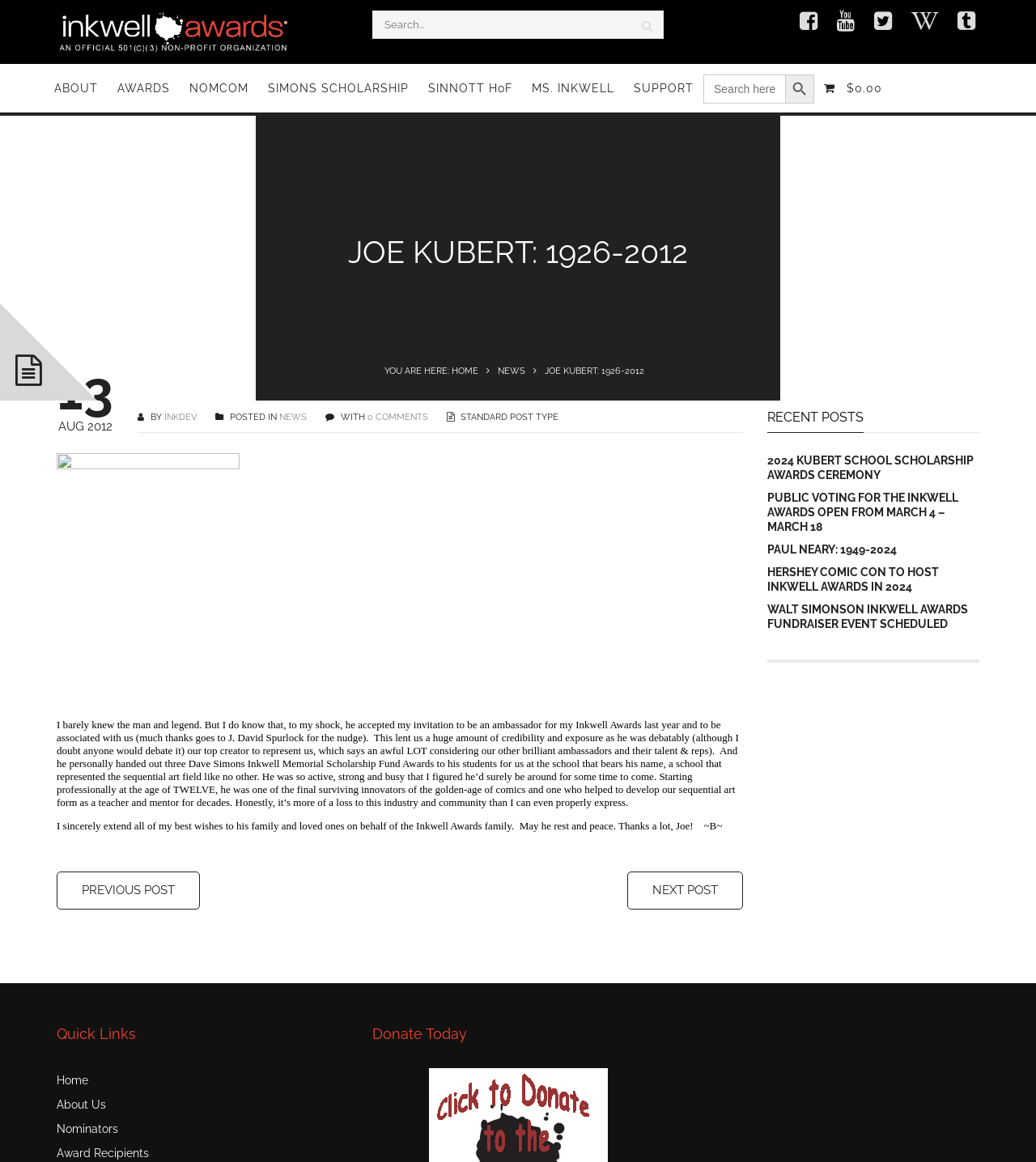Using the information in the image, give a detailed answer to the following question: How many social media links are there?

There are five social media links located at the top-right corner of the webpage. These links are represented by icons, and they are arranged horizontally. The icons are for Facebook, Twitter, Instagram, LinkedIn, and YouTube.